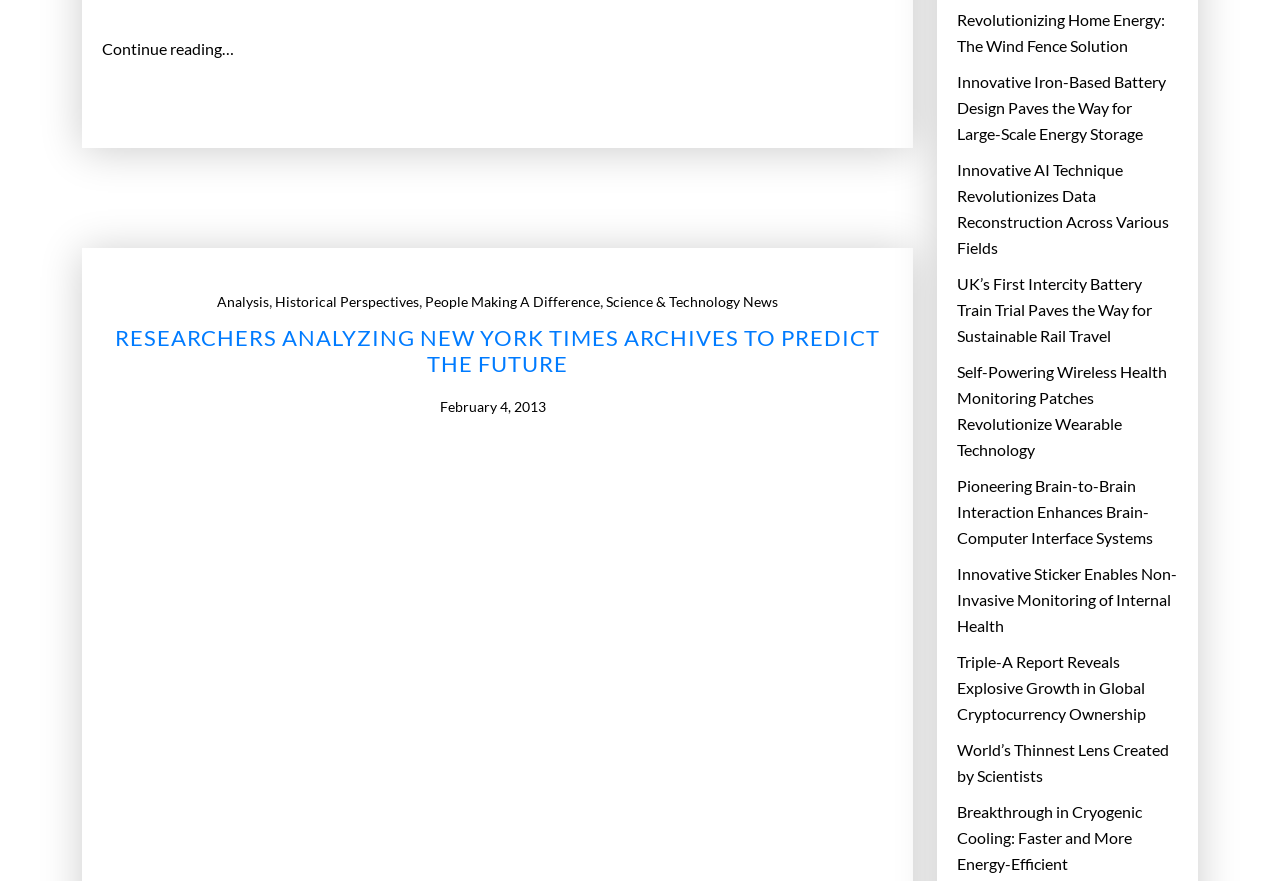Provide a short, one-word or phrase answer to the question below:
How many categories are listed in the header?

5